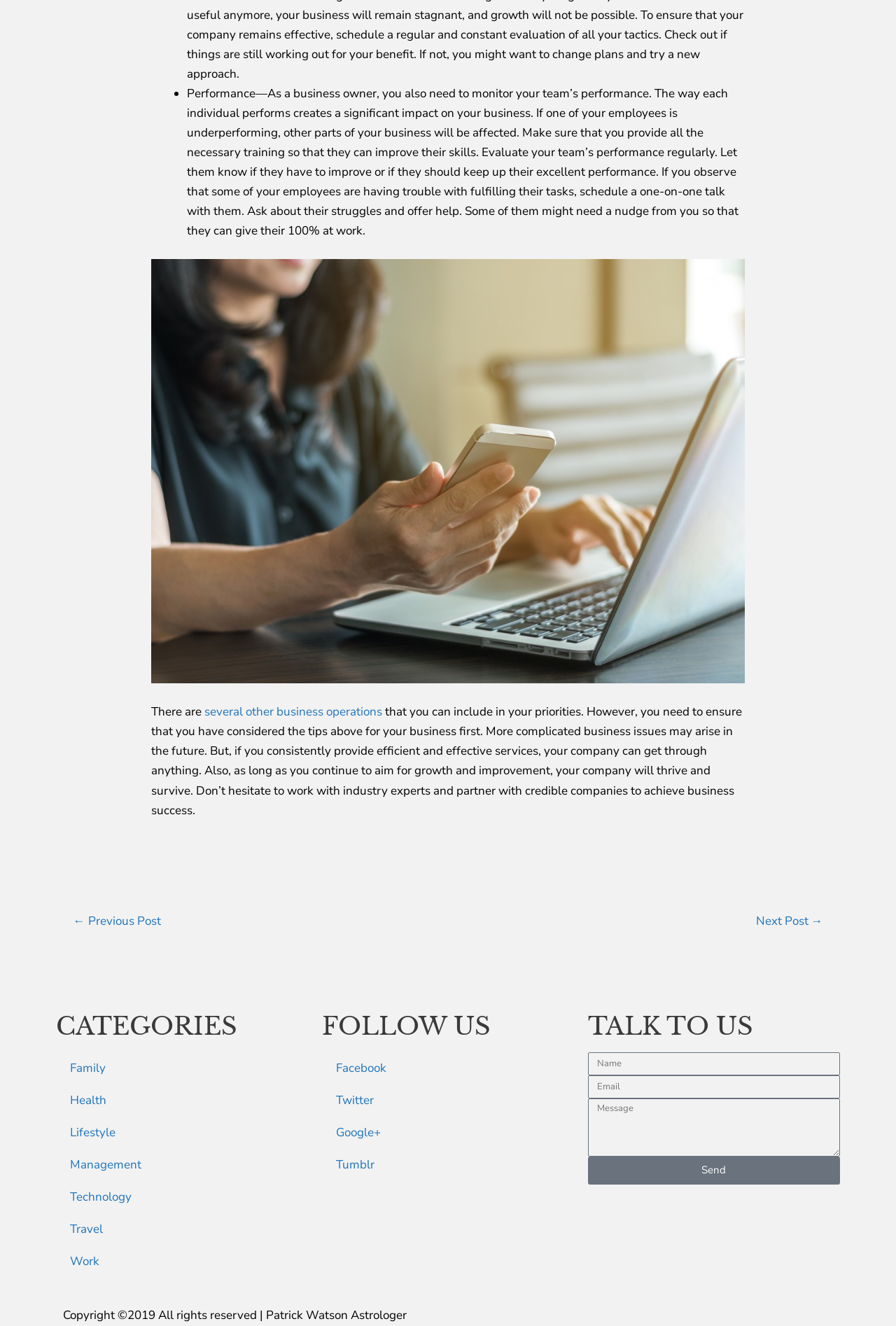Reply to the question with a brief word or phrase: What social media platforms are listed on the webpage?

Facebook, Twitter, etc.